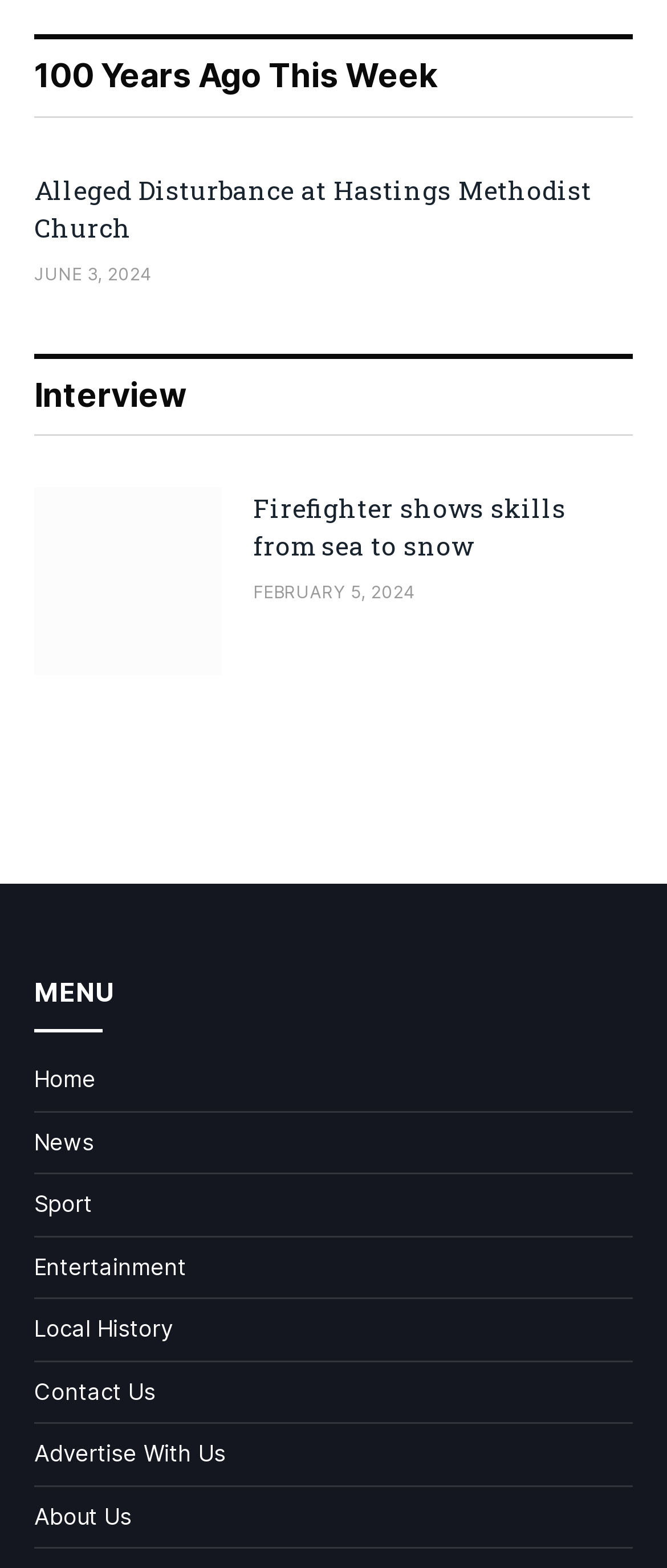Provide the bounding box coordinates of the HTML element this sentence describes: "Local History". The bounding box coordinates consist of four float numbers between 0 and 1, i.e., [left, top, right, bottom].

[0.051, 0.839, 0.259, 0.856]